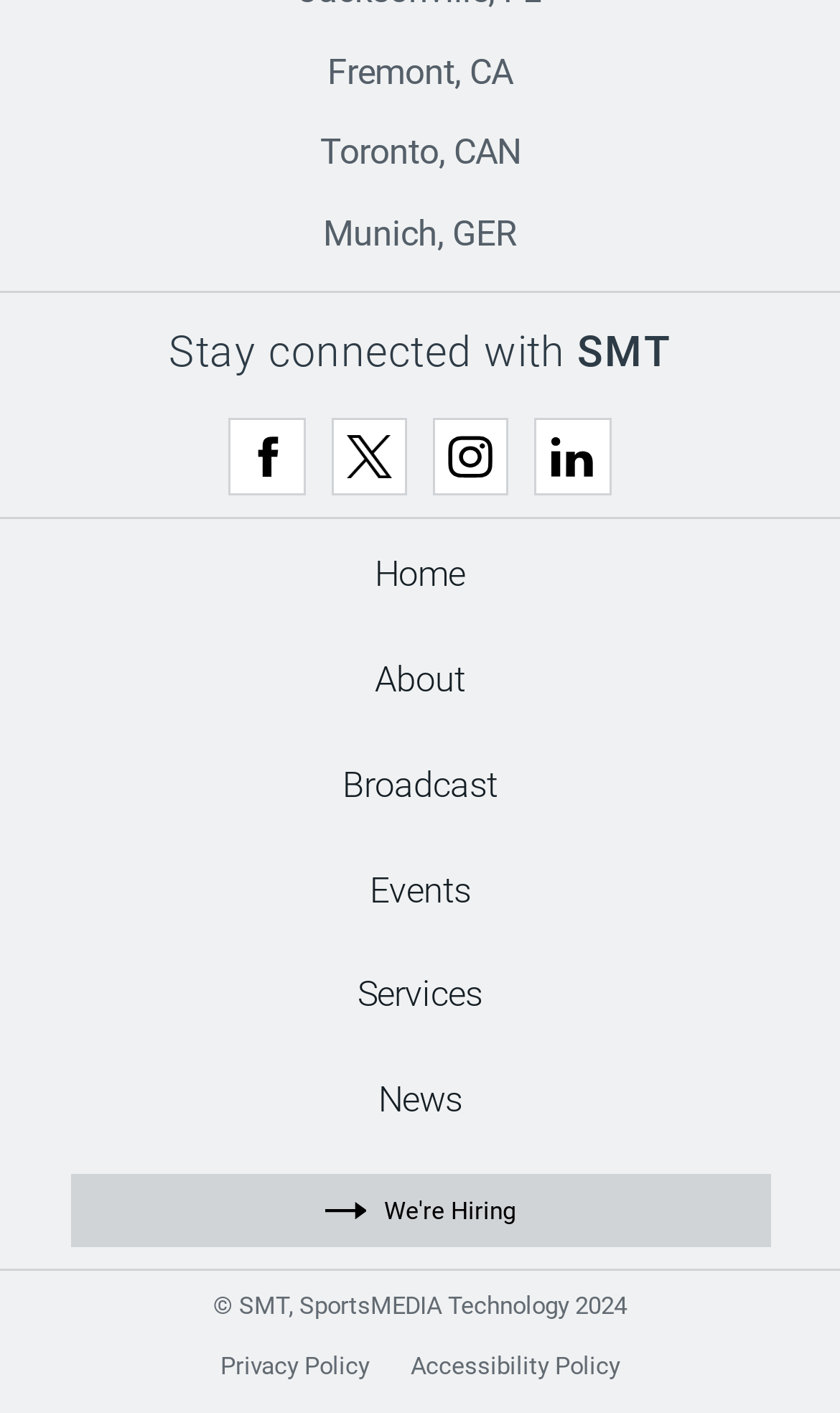Predict the bounding box of the UI element based on this description: "About".

[0.446, 0.459, 0.554, 0.503]